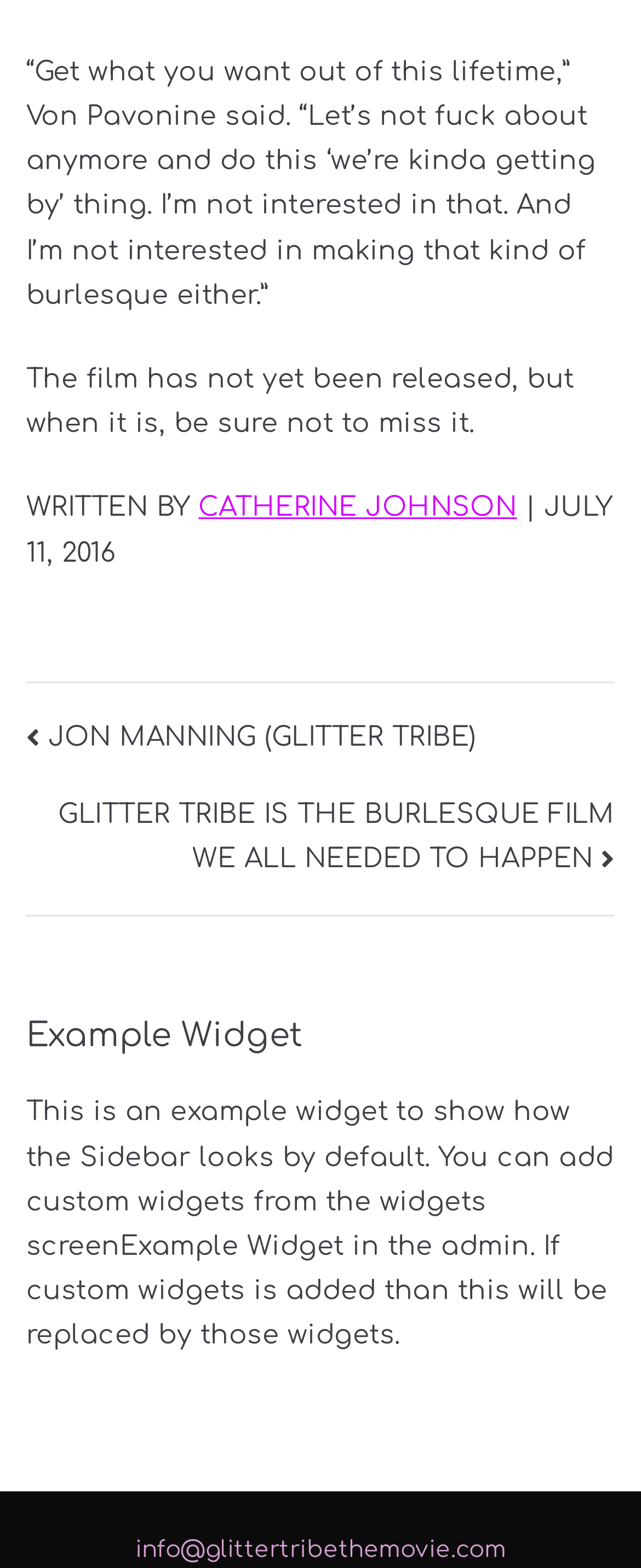Determine the bounding box for the UI element as described: "info@glittertribethemovie.com". The coordinates should be represented as four float numbers between 0 and 1, formatted as [left, top, right, bottom].

[0.211, 0.98, 0.789, 0.996]